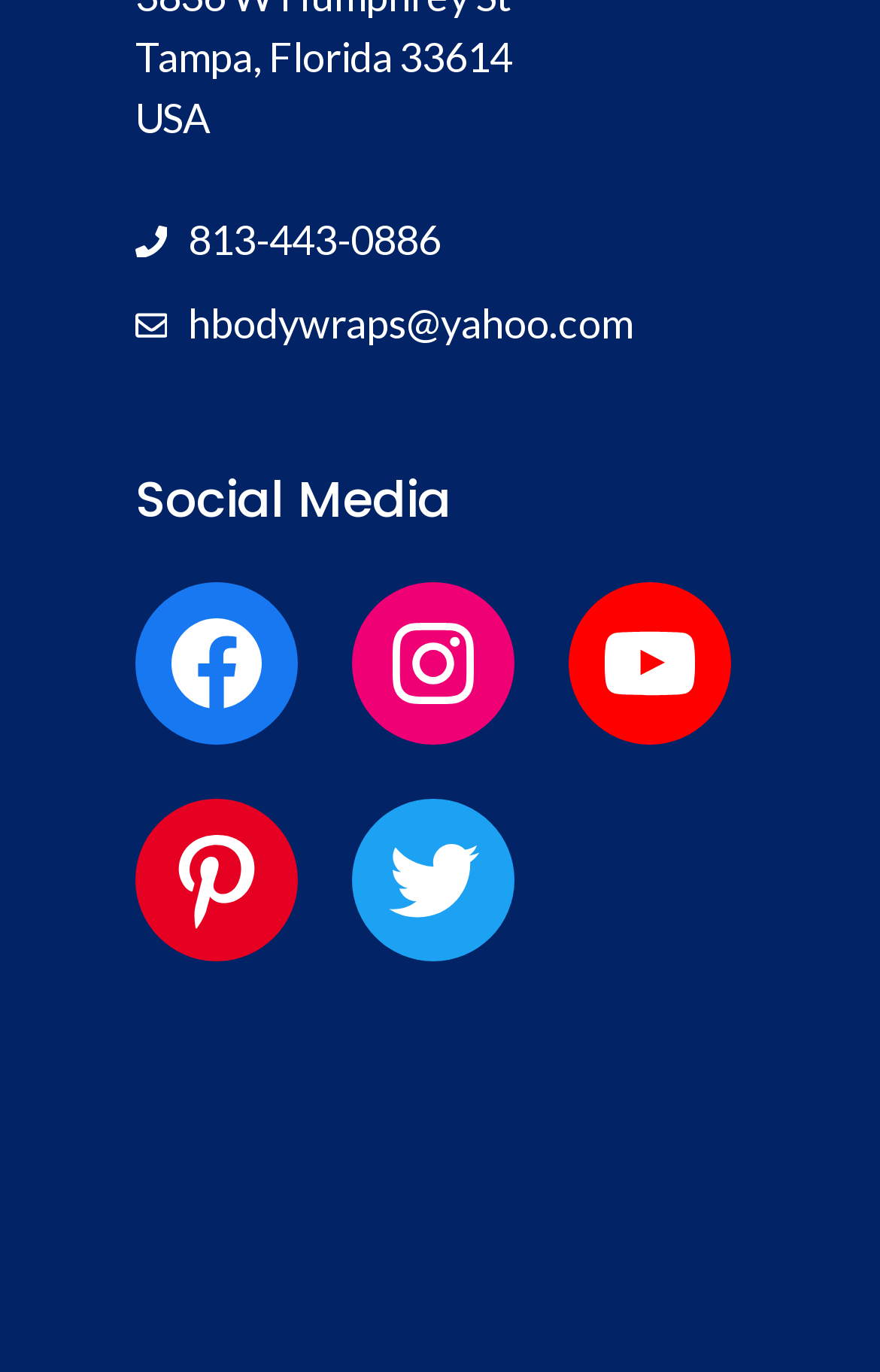How many social media platforms are listed?
Answer the question with a single word or phrase derived from the image.

5